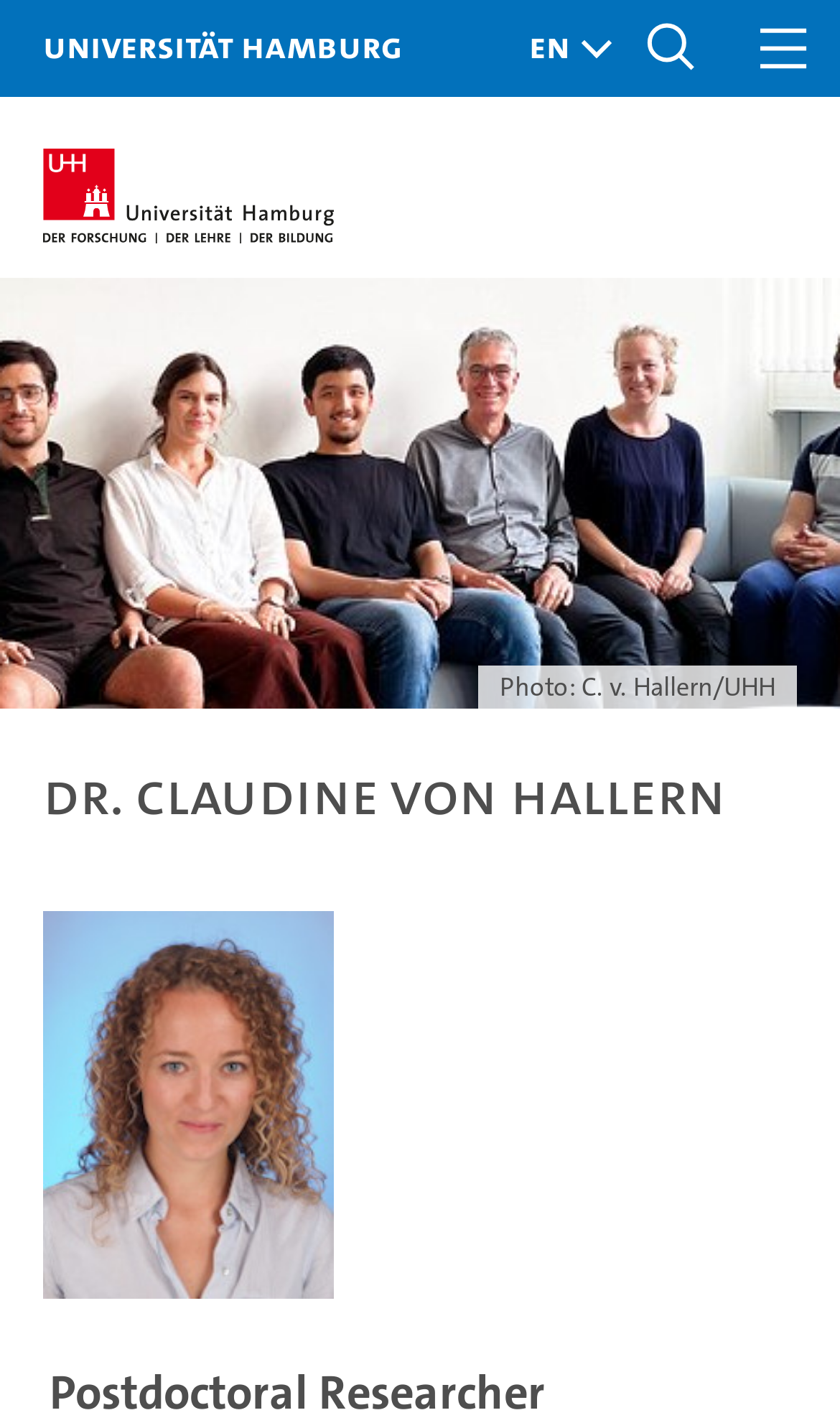Answer with a single word or phrase: 
What is the occupation of Dr. Claudine von Hallern?

Postdoctoral Researcher